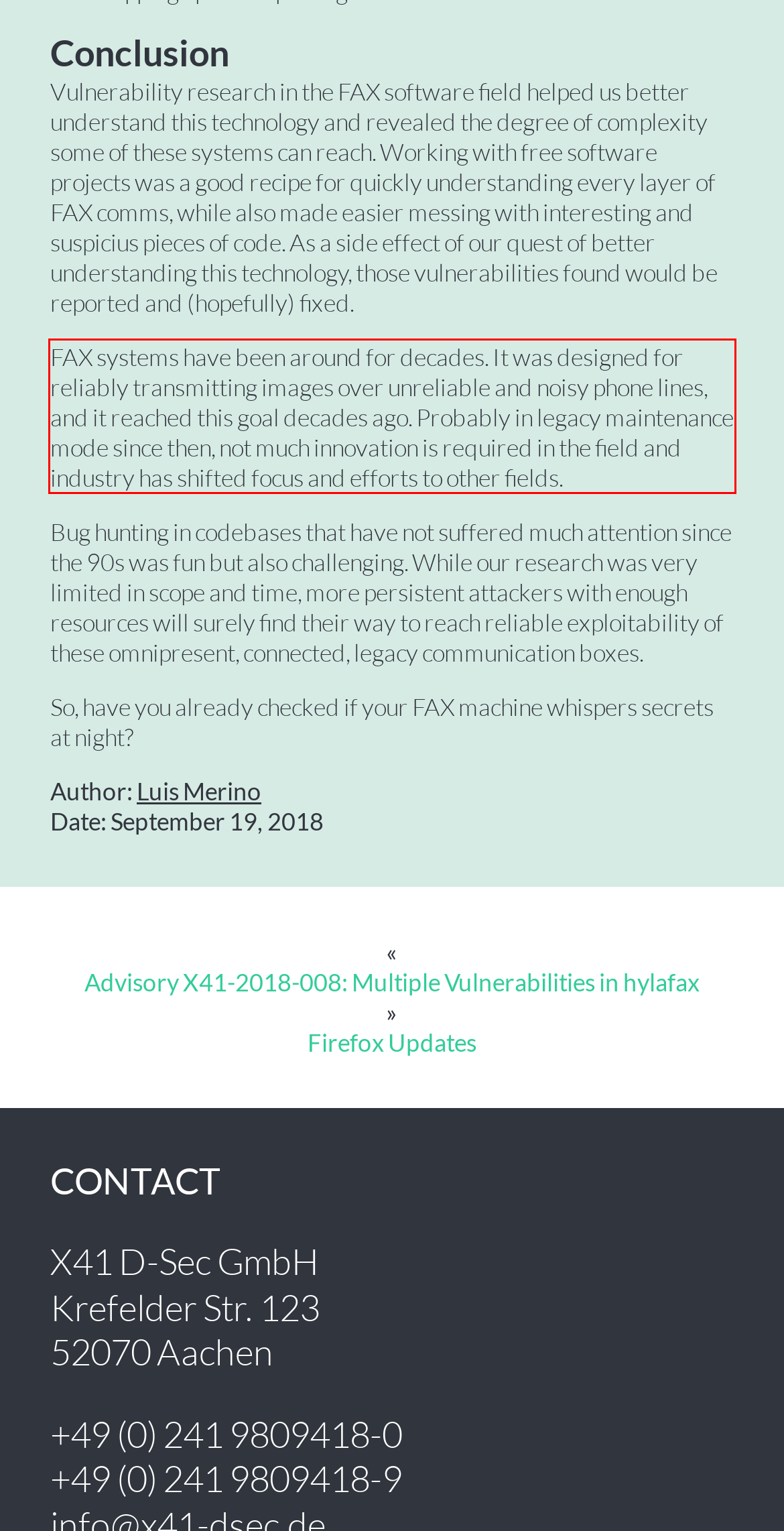You have a screenshot of a webpage with a red bounding box. Identify and extract the text content located inside the red bounding box.

FAX systems have been around for decades. It was designed for reliably transmitting images over unreliable and noisy phone lines, and it reached this goal decades ago. Probably in legacy maintenance mode since then, not much innovation is required in the field and industry has shifted focus and efforts to other fields.